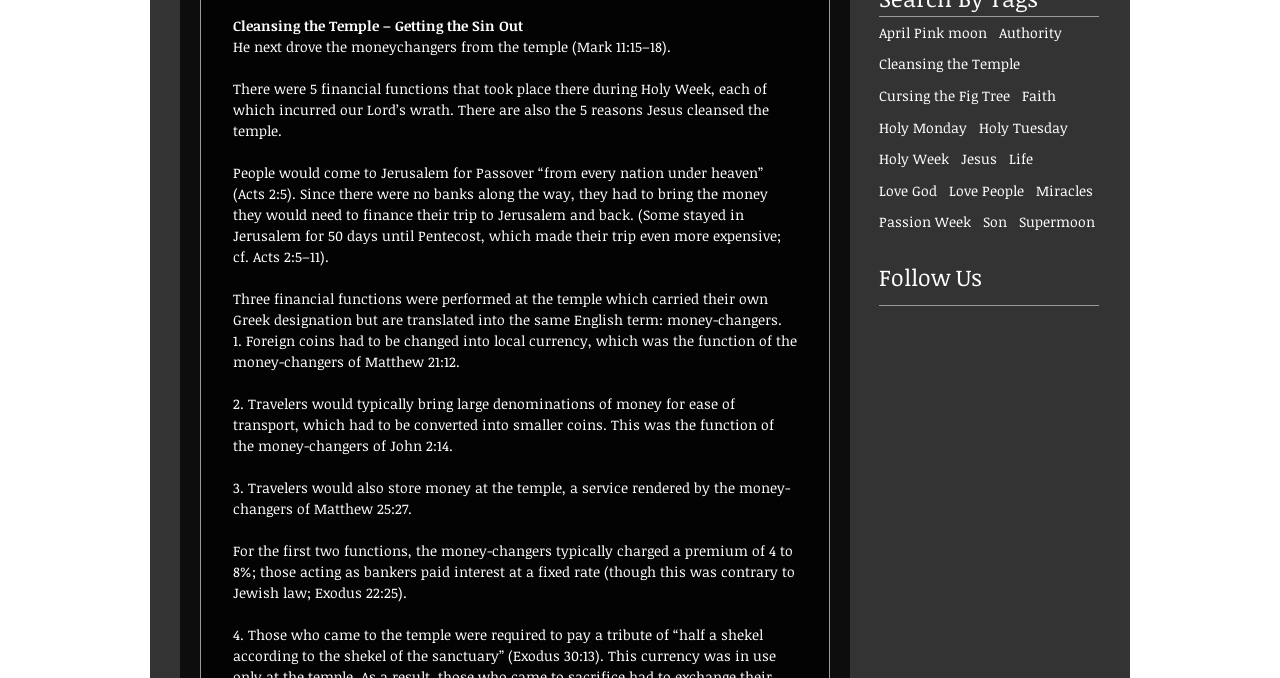What financial functions were performed at the temple?
Look at the screenshot and respond with one word or a short phrase.

Three